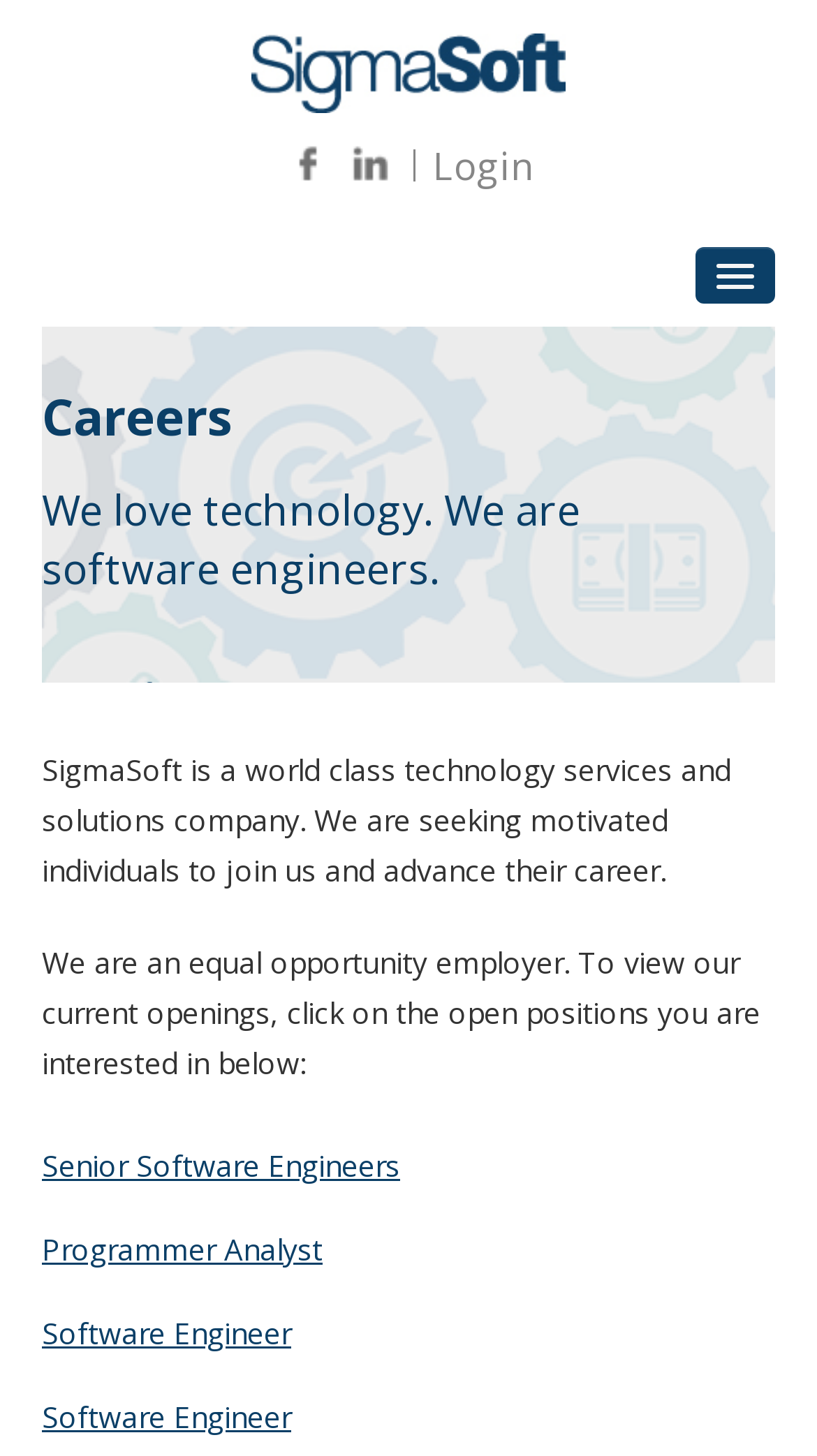What is the company name?
Using the image as a reference, answer the question in detail.

I found the company name 'SigmaSoft' on the webpage, which is mentioned in the link 'SigmaSoft' and also in the StaticText 'SigmaSoft is a world class technology services and solutions company.'.